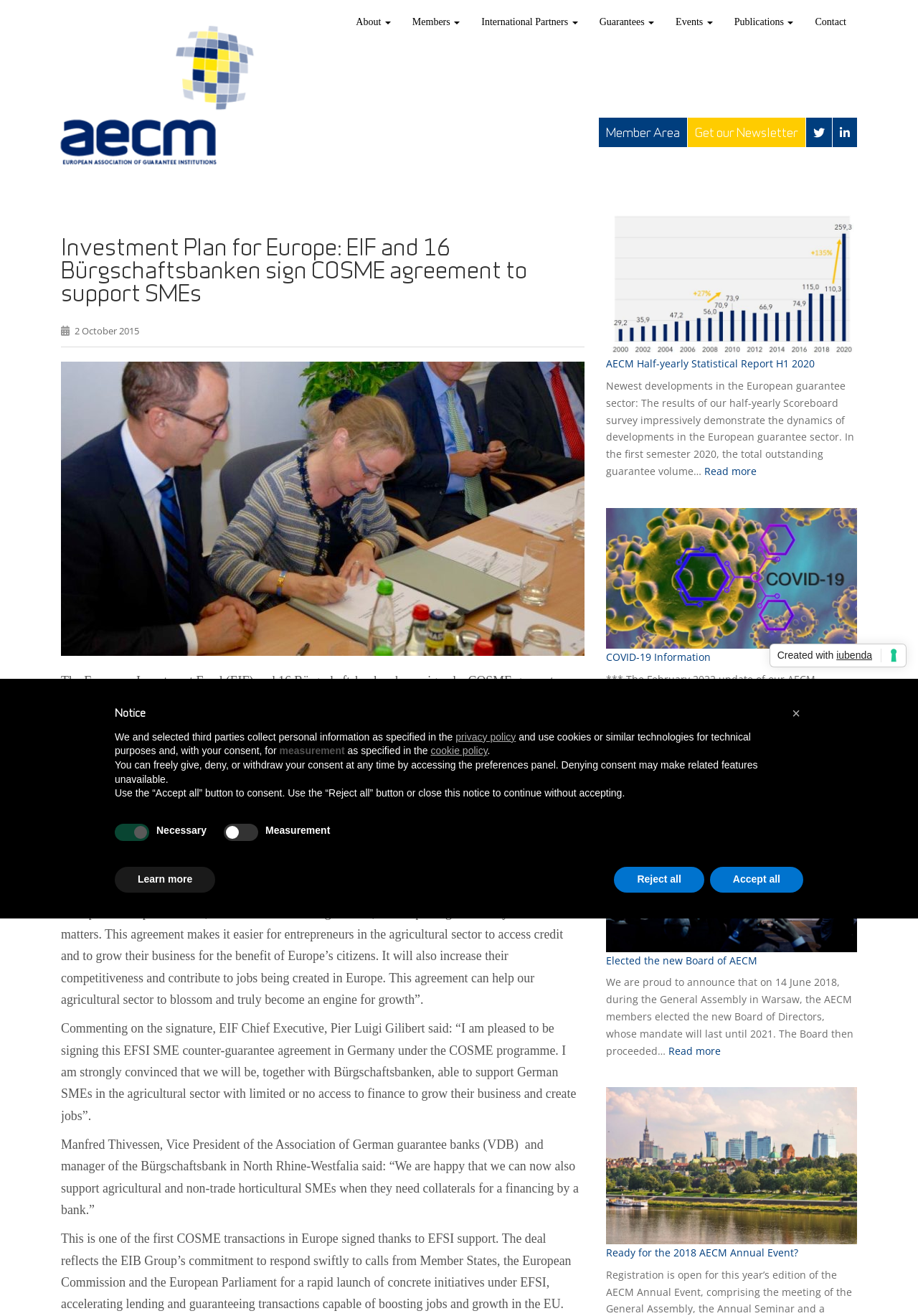Identify the bounding box coordinates of the clickable region necessary to fulfill the following instruction: "Read more about AECM Half-yearly Statistical Report H1 2020". The bounding box coordinates should be four float numbers between 0 and 1, i.e., [left, top, right, bottom].

[0.767, 0.353, 0.824, 0.363]